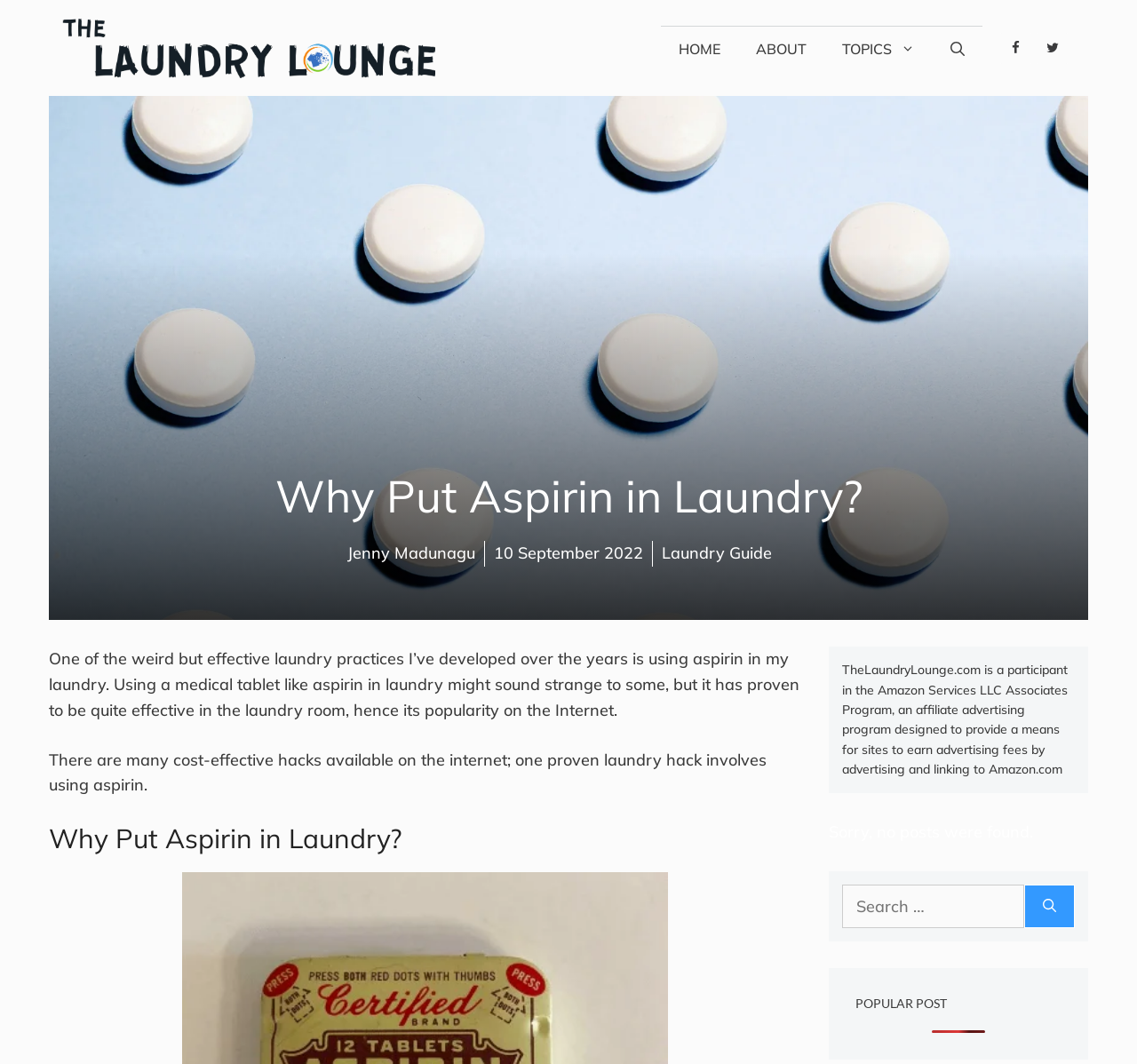Using the elements shown in the image, answer the question comprehensively: What is the name of the website?

The name of the website can be found by looking at the banner element which contains the link 'The Laundry Lounge'.